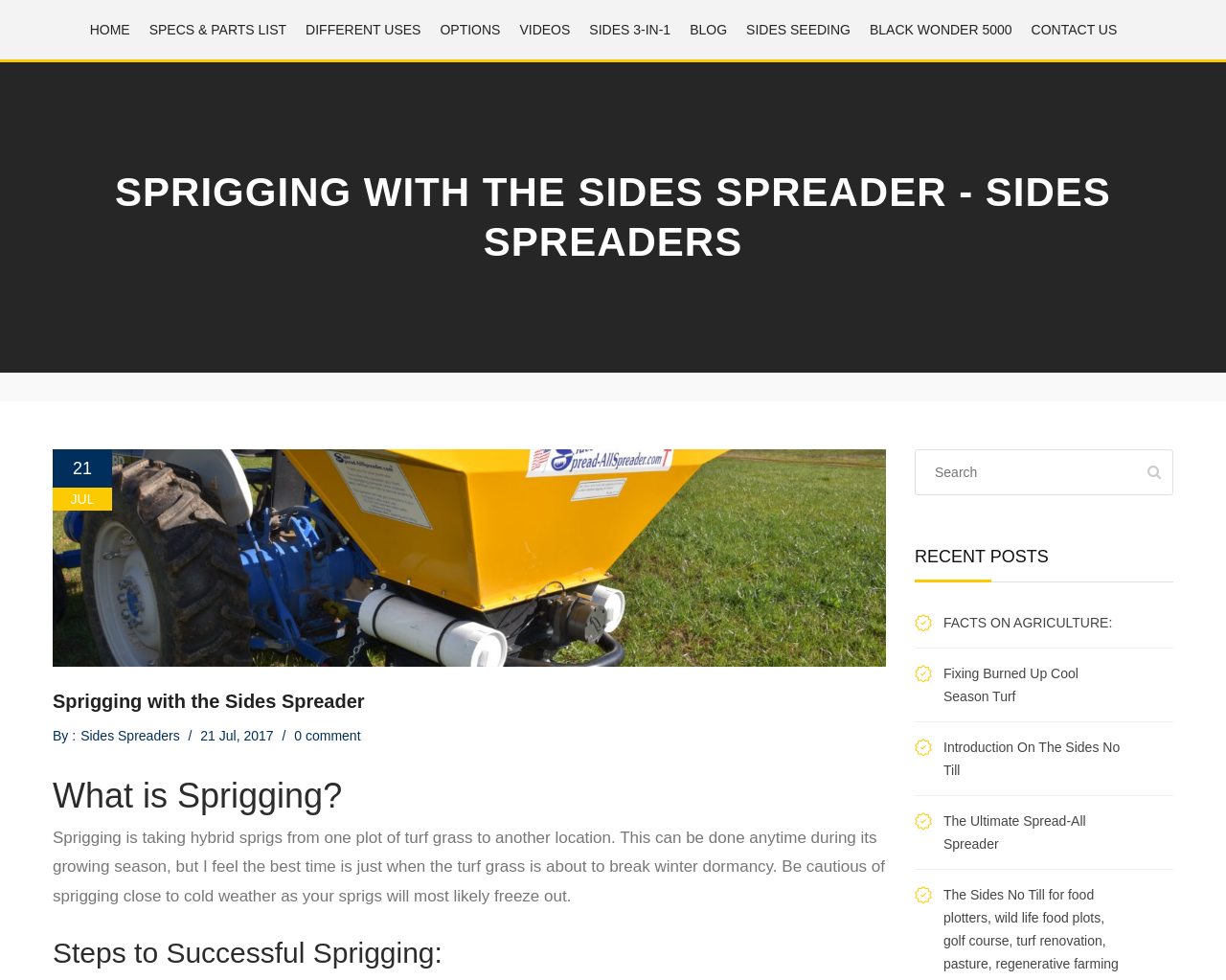Could you determine the bounding box coordinates of the clickable element to complete the instruction: "learn about sides 3-in-1"? Provide the coordinates as four float numbers between 0 and 1, i.e., [left, top, right, bottom].

[0.481, 0.0, 0.563, 0.061]